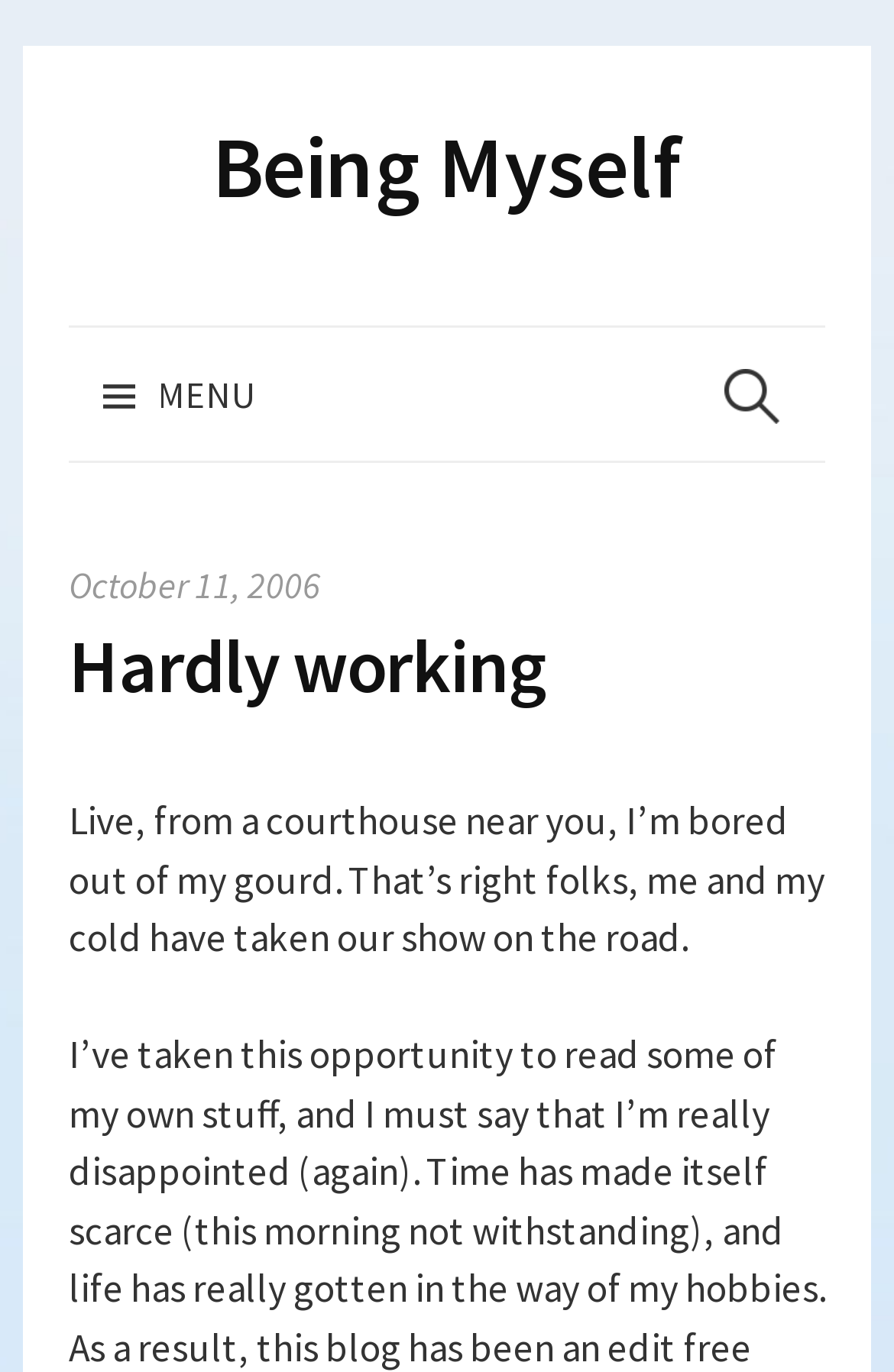What is the name of the blog?
Look at the image and construct a detailed response to the question.

I determined the name of the blog by looking at the heading element with the text 'Being Myself' which is a prominent element on the page, indicating that it is the title of the blog.